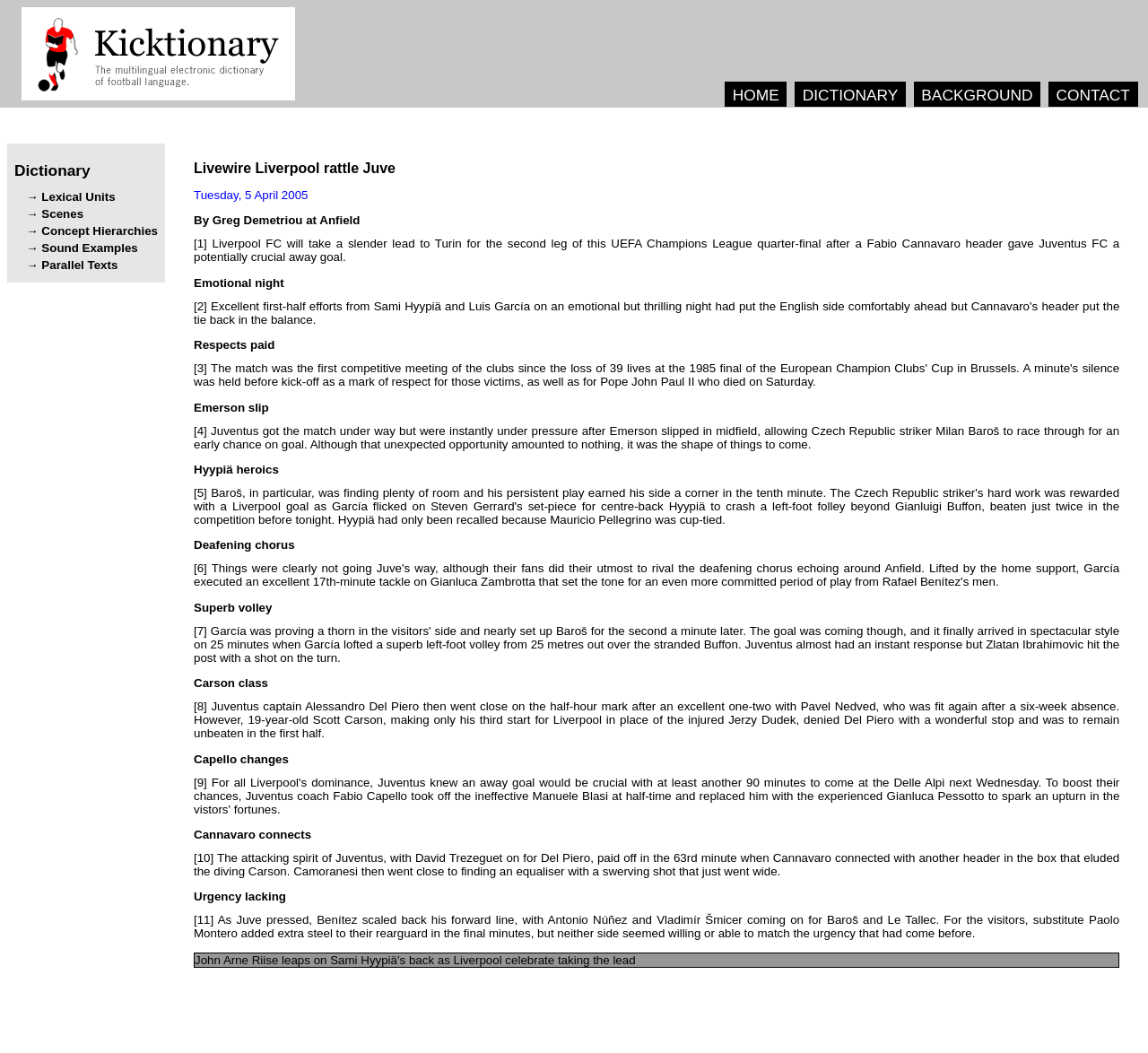Please locate the UI element described by "By Greg Demetriou at Anfield" and provide its bounding box coordinates.

[0.169, 0.203, 0.314, 0.216]